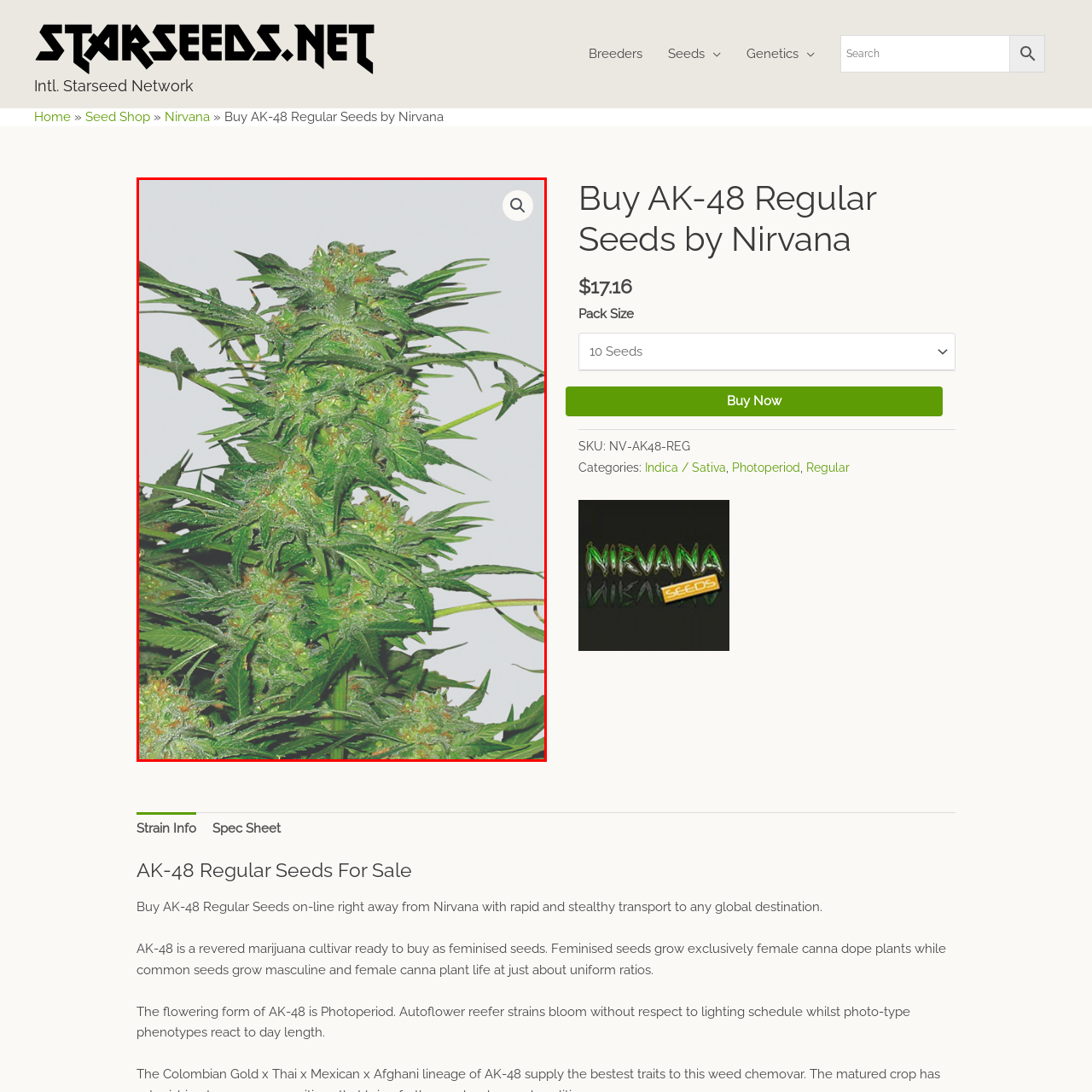What is the purpose of selling feminized seeds?
Inspect the image within the red bounding box and respond with a detailed answer, leveraging all visible details.

According to the caption, the seeds are sold as feminized seeds, which ensures a higher likelihood of producing female plants that yield the sought-after flowers, implying that the purpose is to increase the chances of getting female plants.